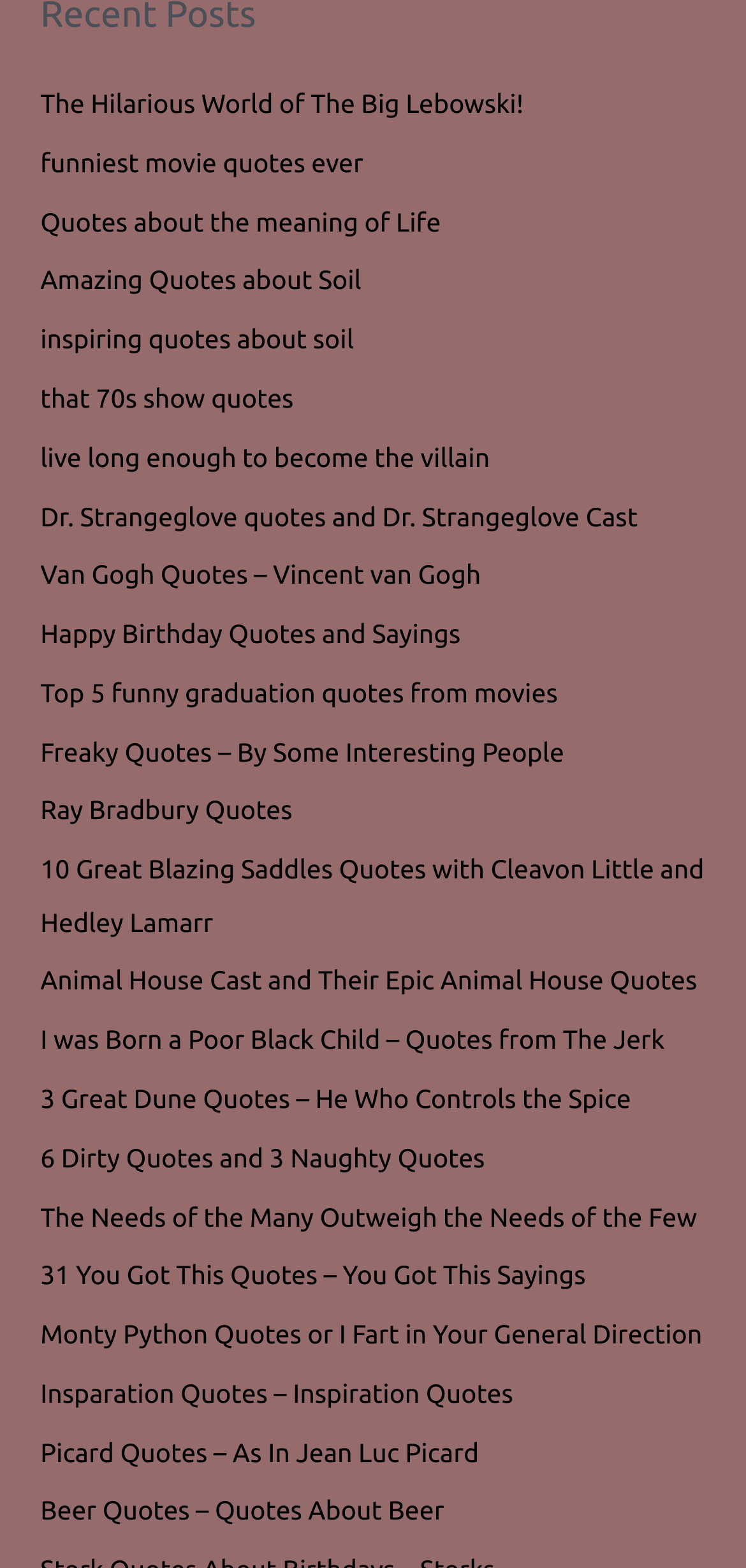Answer with a single word or phrase: 
How many quote categories are available on this webpage?

More than 30